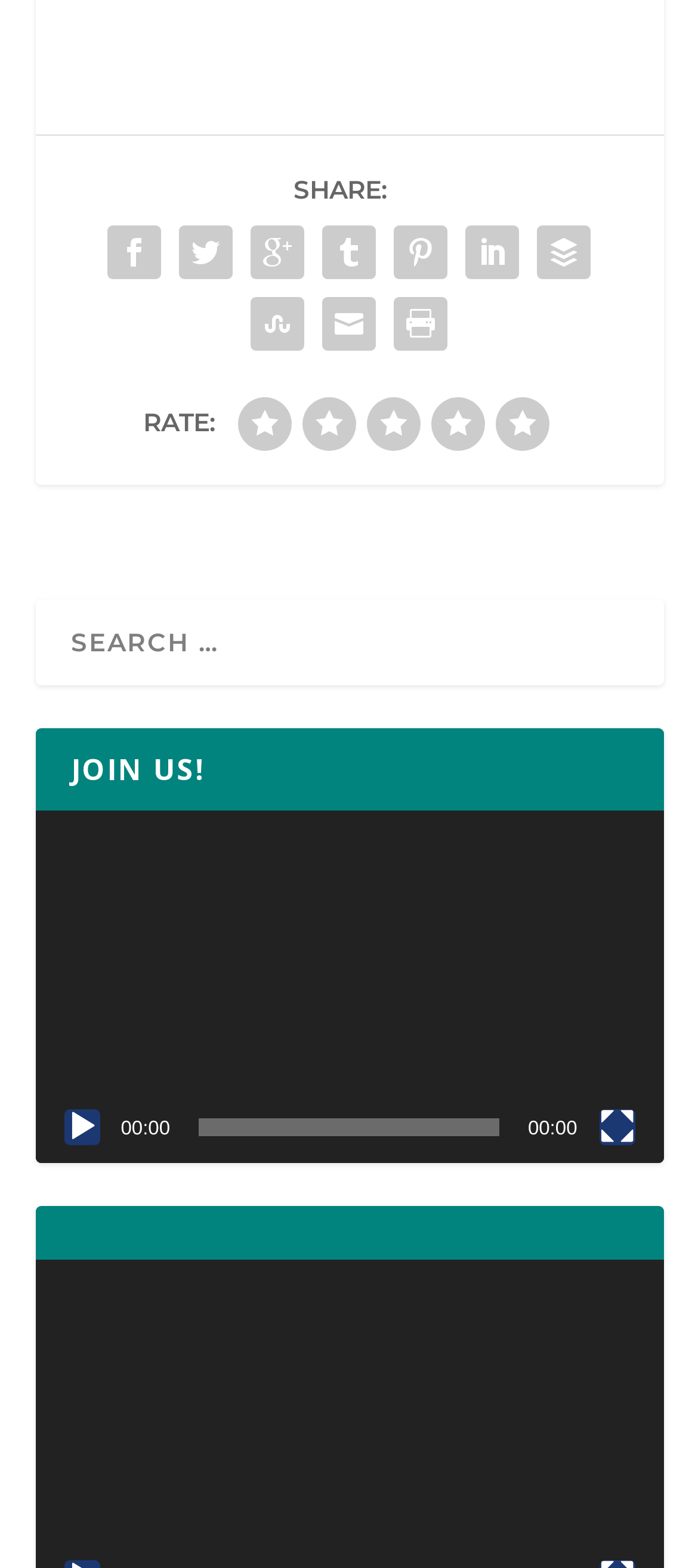Answer the question in a single word or phrase:
What is the purpose of the 'Play' button?

Play video